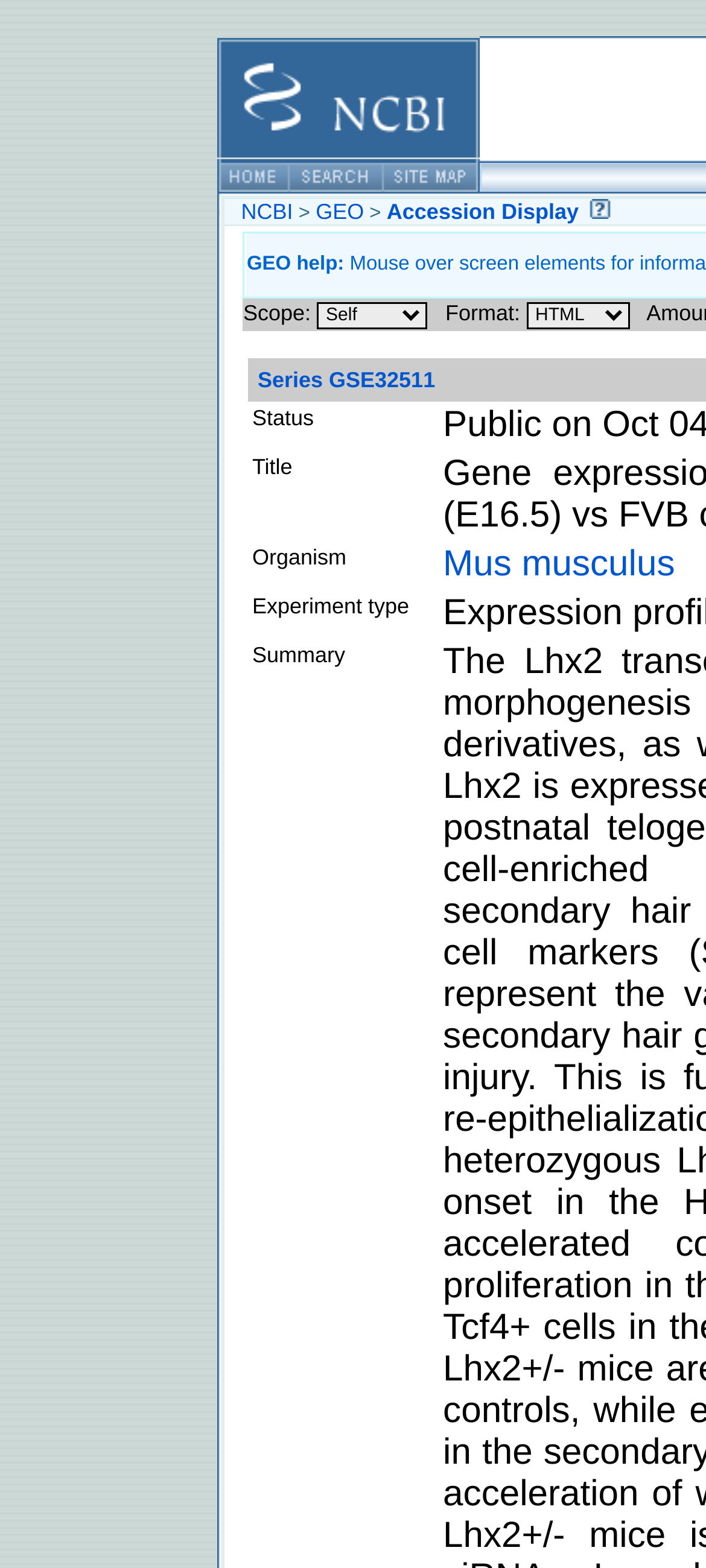Present a detailed account of what is displayed on the webpage.

The webpage is about NCBI's Gene Expression Omnibus (GEO) accession viewer. At the top left, there is an NCBI logo, which is an image. To the right of the logo, there are links to NCBI Home, NCBI Search, and NCBI SiteMap. Below the logo, there are several links, including NCBI, GEO, Accession Display, and Help, with a small help icon next to the Help link.

In the main content area, there is a section with a dropdown menu labeled "Scope:" and another labeled "Format:". Below these menus, there is a table with several columns, including Status, Title, Organism, and Experiment type. The table has one row with data, including a link to "Series GSE32511" in the Title column and a link to "Mus musculus" in the Organism column.

The layout of the webpage is organized, with clear sections and columns, making it easy to navigate and find specific information.